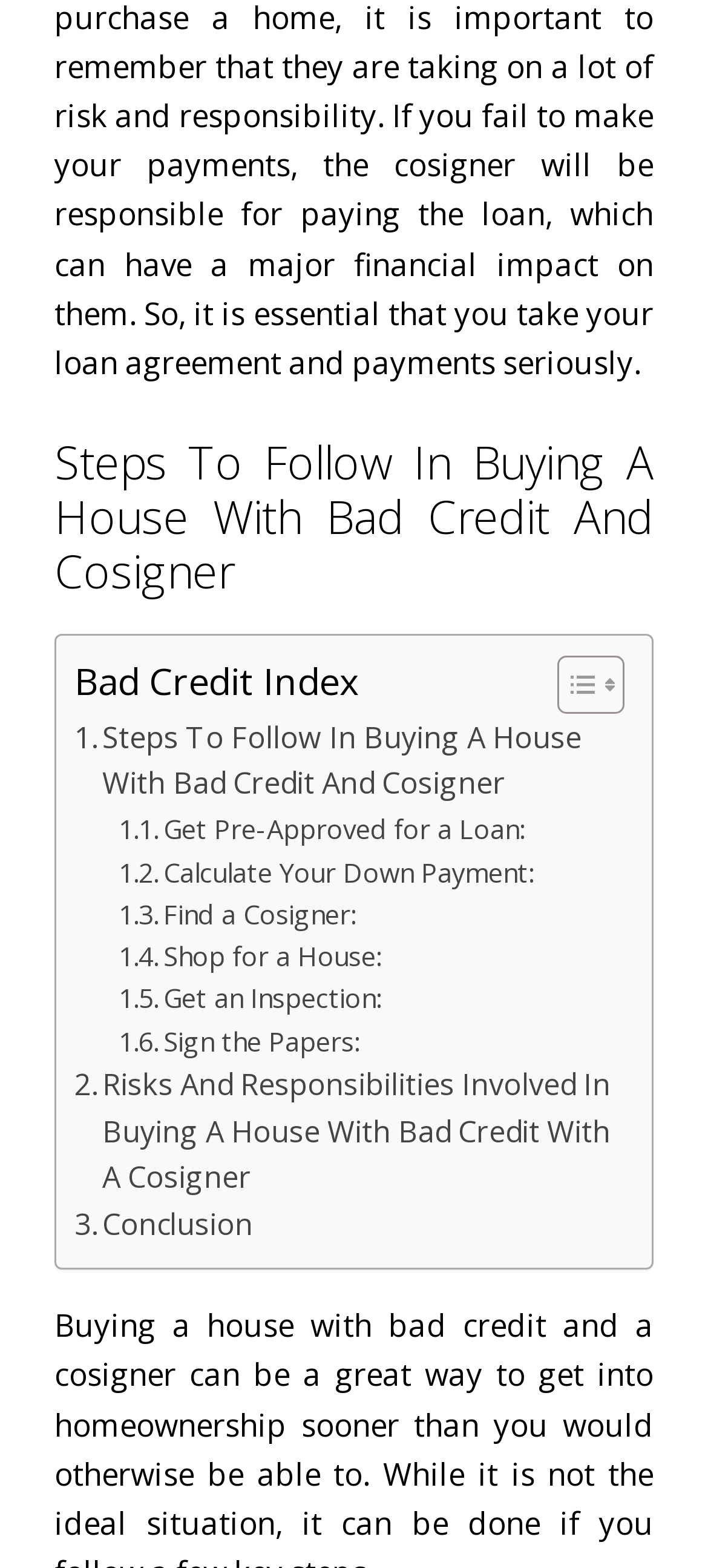Answer the question using only one word or a concise phrase: How many steps are involved in buying a house with bad credit and cosigner?

7